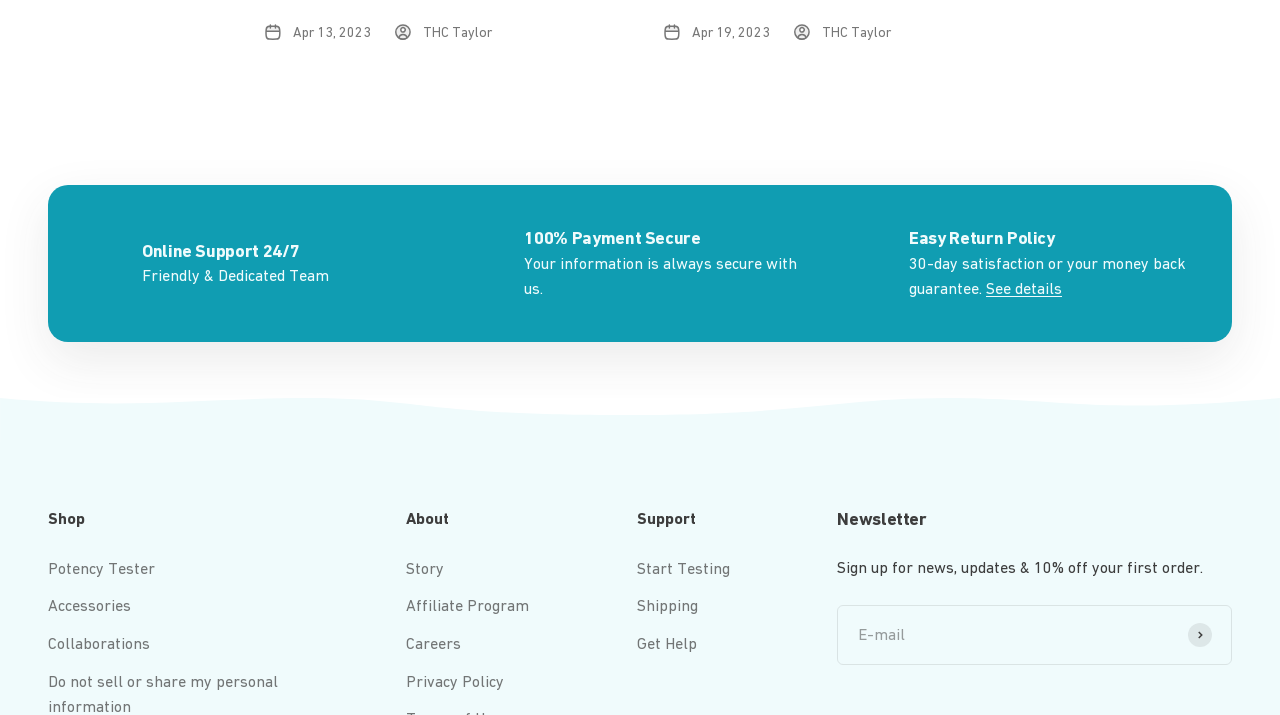What can be done with the 'Potency Tester'?
Using the image as a reference, give an elaborate response to the question.

The webpage mentions 'Potency Tester' as a link, but it does not provide any information about what can be done with it. It might be a product or a service, but the purpose is not specified.